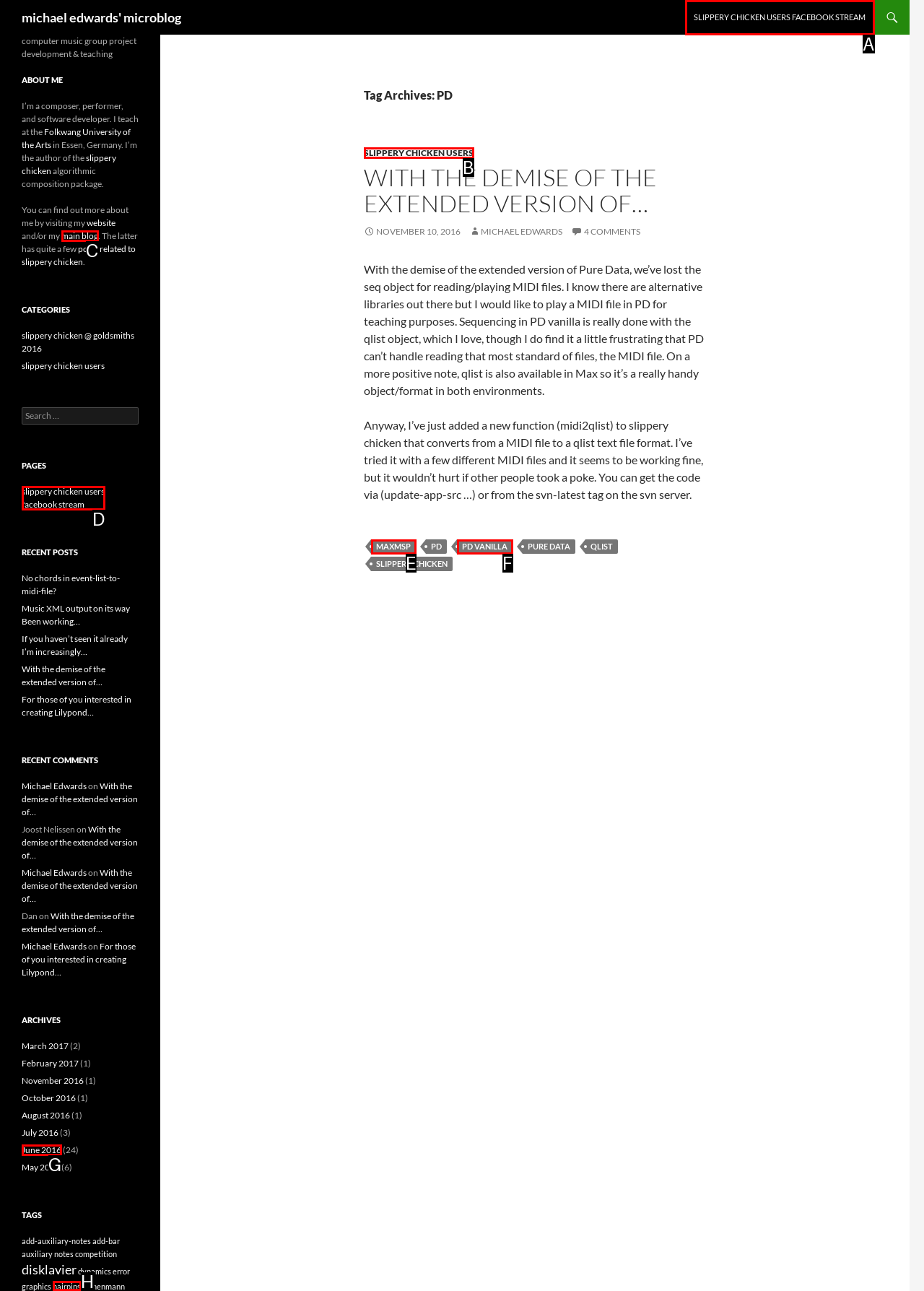Given the description: slippery chicken users facebook stream, identify the matching option. Answer with the corresponding letter.

D